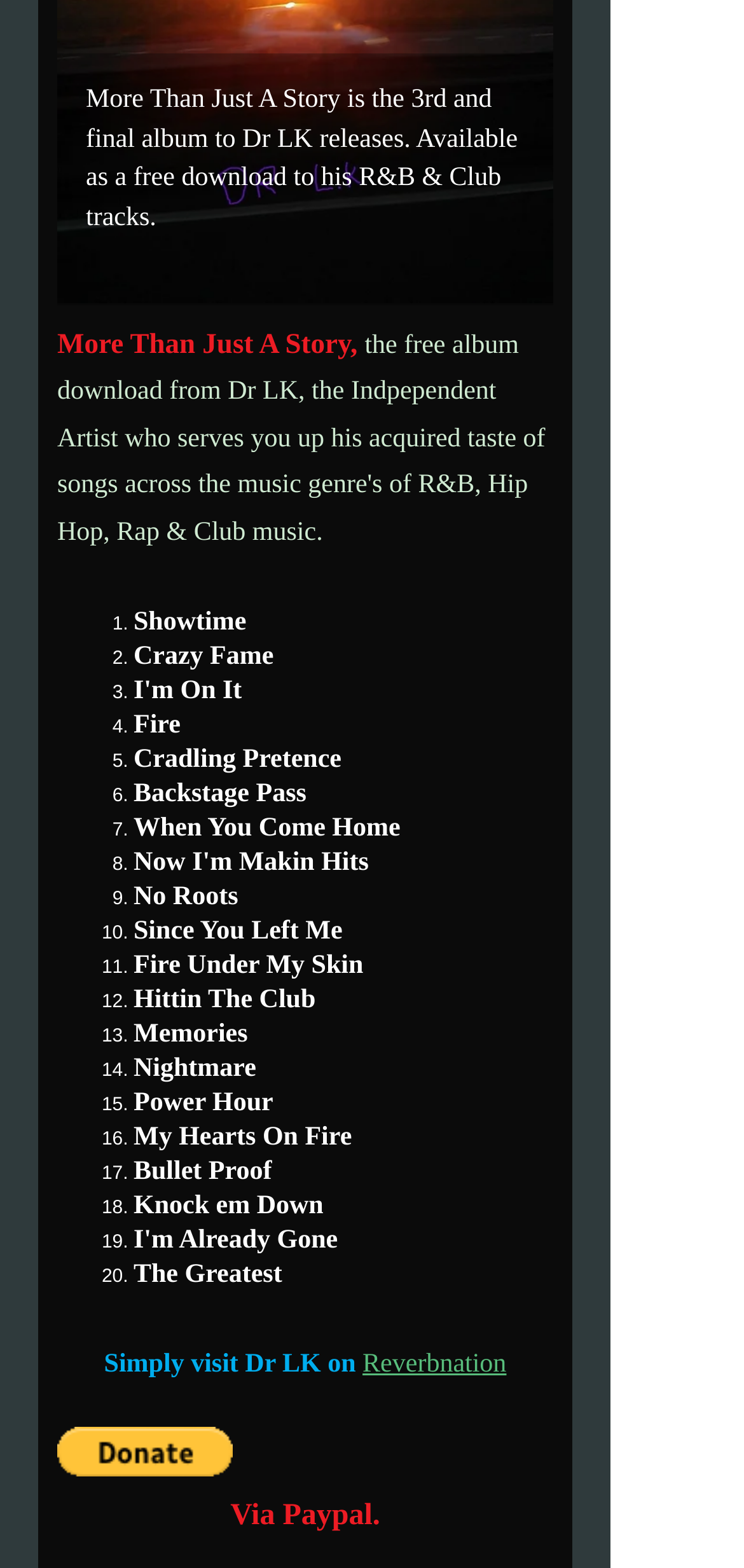Answer in one word or a short phrase: 
How many tracks are in the album?

20